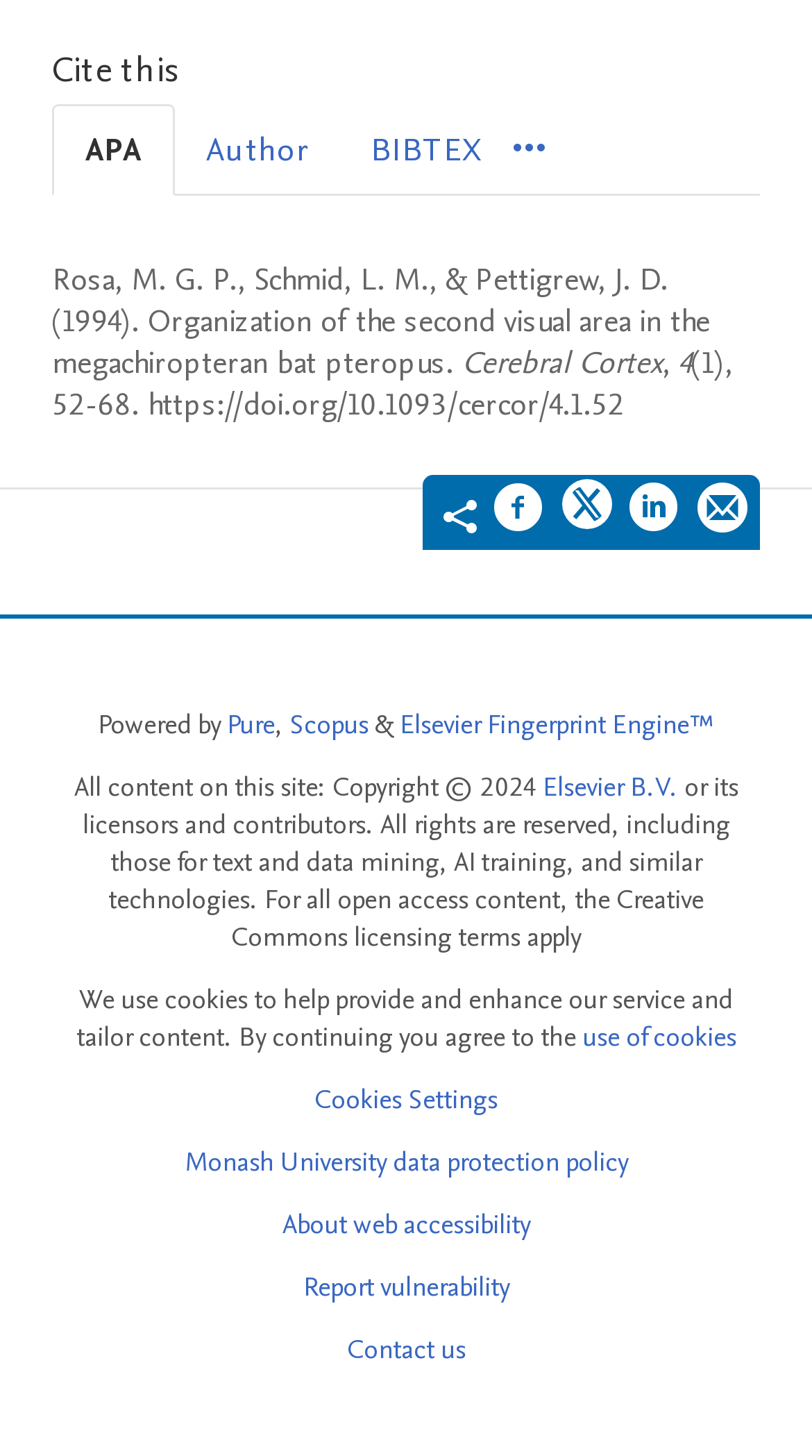What is the citation style of the selected tab?
Look at the image and answer the question with a single word or phrase.

APA